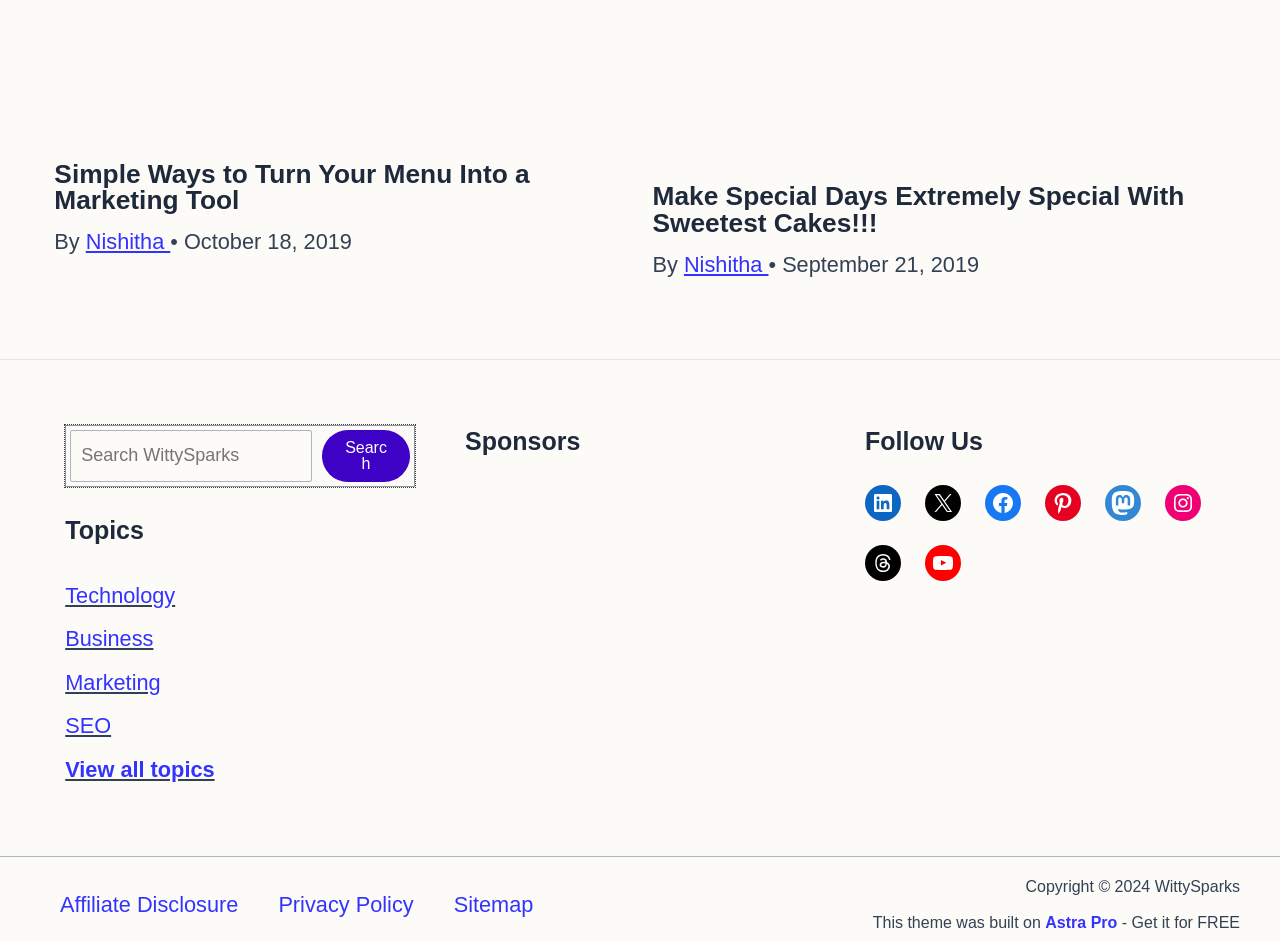Provide the bounding box coordinates of the HTML element this sentence describes: "View all topics". The bounding box coordinates consist of four float numbers between 0 and 1, i.e., [left, top, right, bottom].

[0.051, 0.804, 0.168, 0.831]